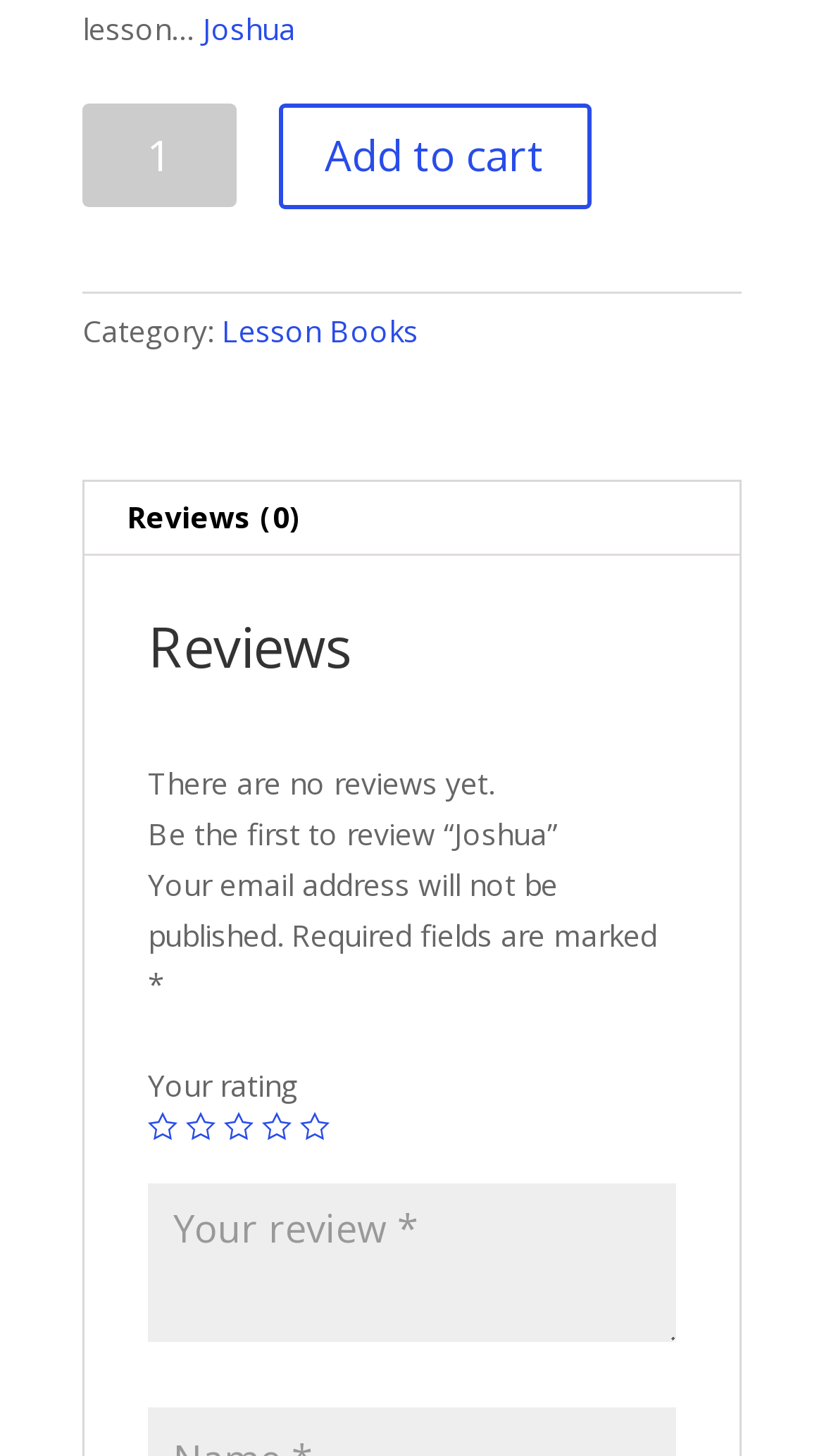Determine the bounding box for the described UI element: "Lesson Books".

[0.269, 0.214, 0.508, 0.242]